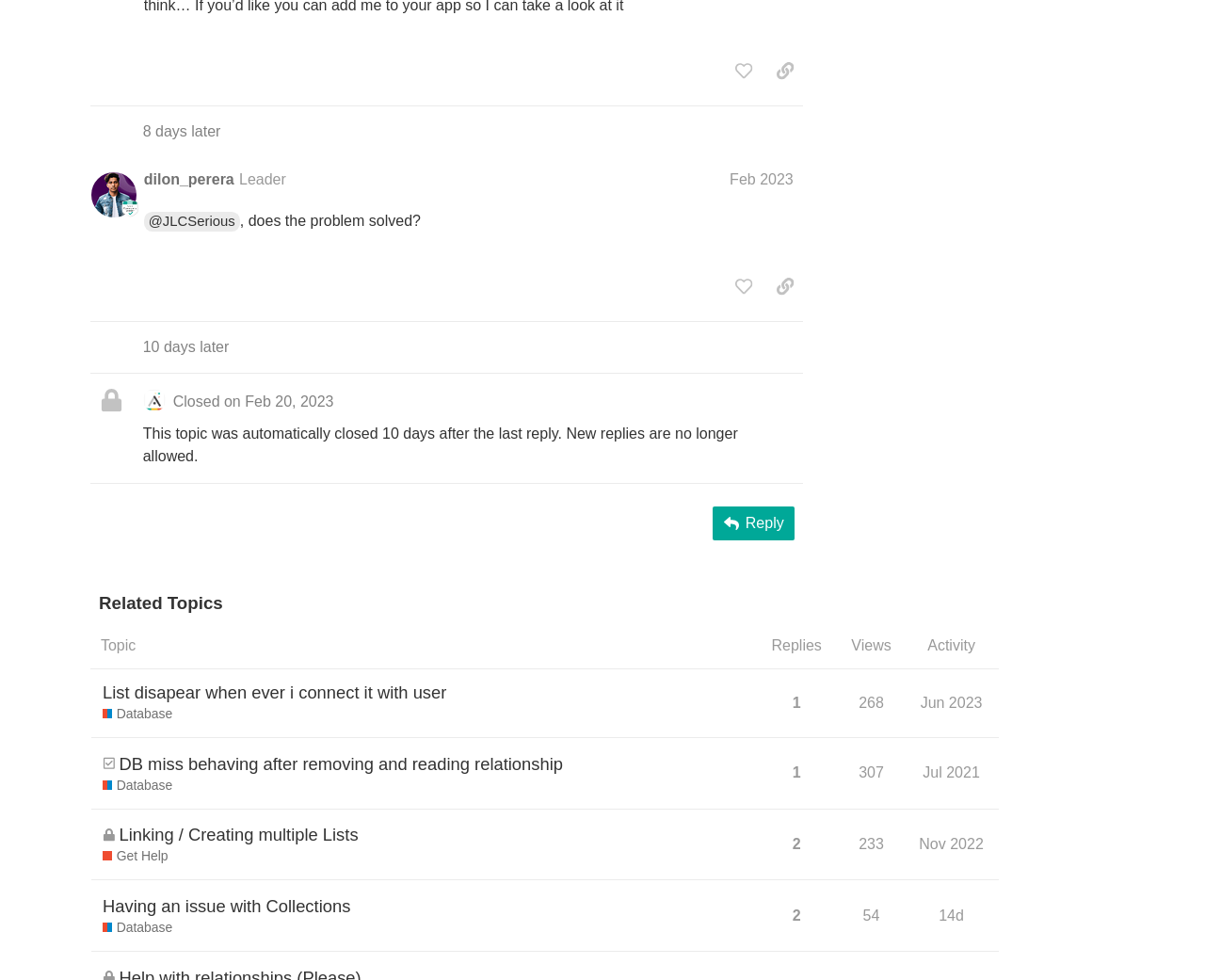Using the provided description 1, find the bounding box coordinates for the UI element. Provide the coordinates in (top-left x, top-left y, bottom-right x, bottom-right y) format, ensuring all values are between 0 and 1.

[0.654, 0.695, 0.668, 0.739]